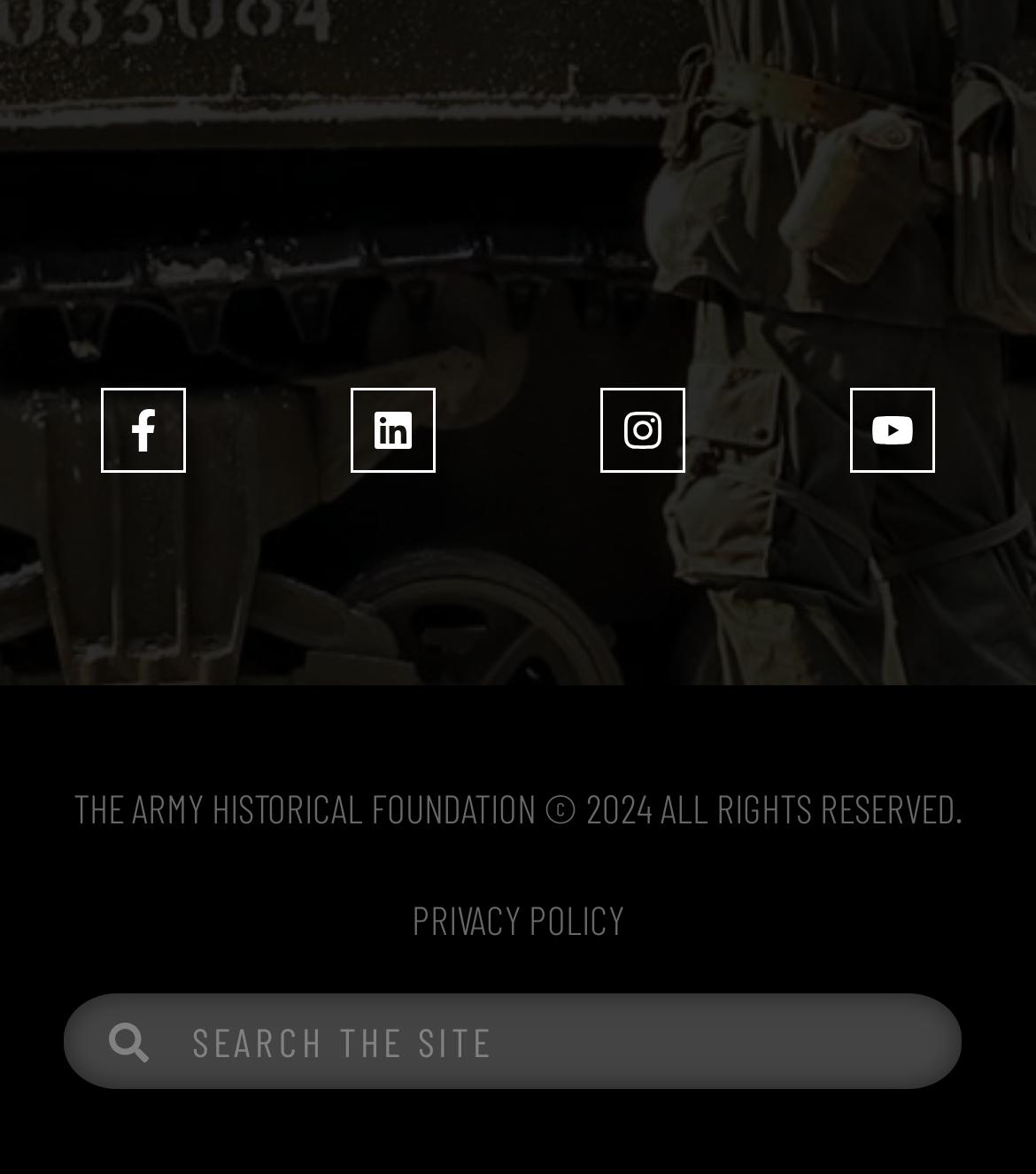Answer this question using a single word or a brief phrase:
What is the second heading on the webpage?

PRIVACY POLICY